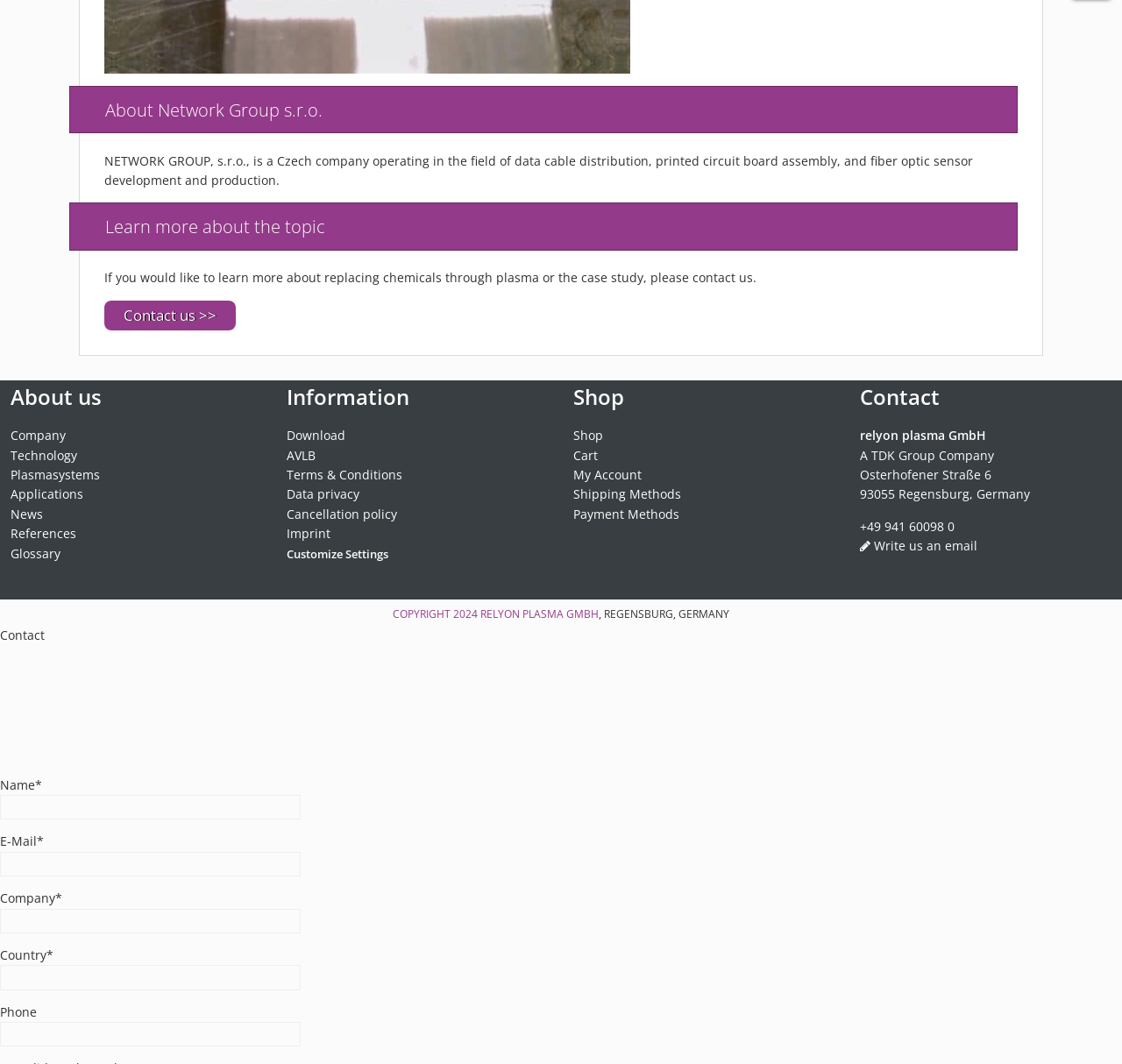Please respond to the question with a concise word or phrase:
What is the copyright year mentioned on the webpage?

2024